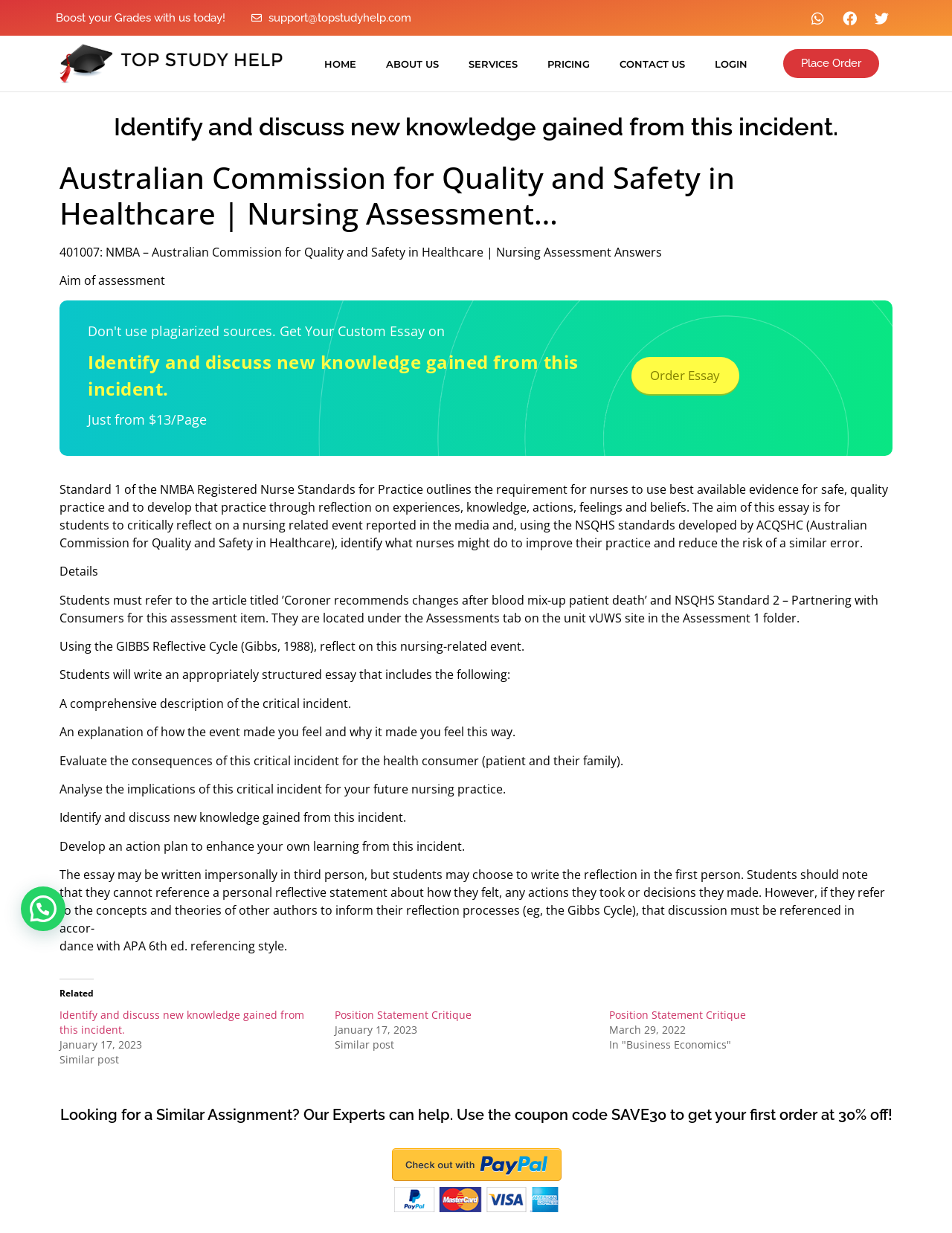Please locate the bounding box coordinates of the element's region that needs to be clicked to follow the instruction: "Click on the 'Place Order' link". The bounding box coordinates should be provided as four float numbers between 0 and 1, i.e., [left, top, right, bottom].

[0.822, 0.04, 0.923, 0.063]